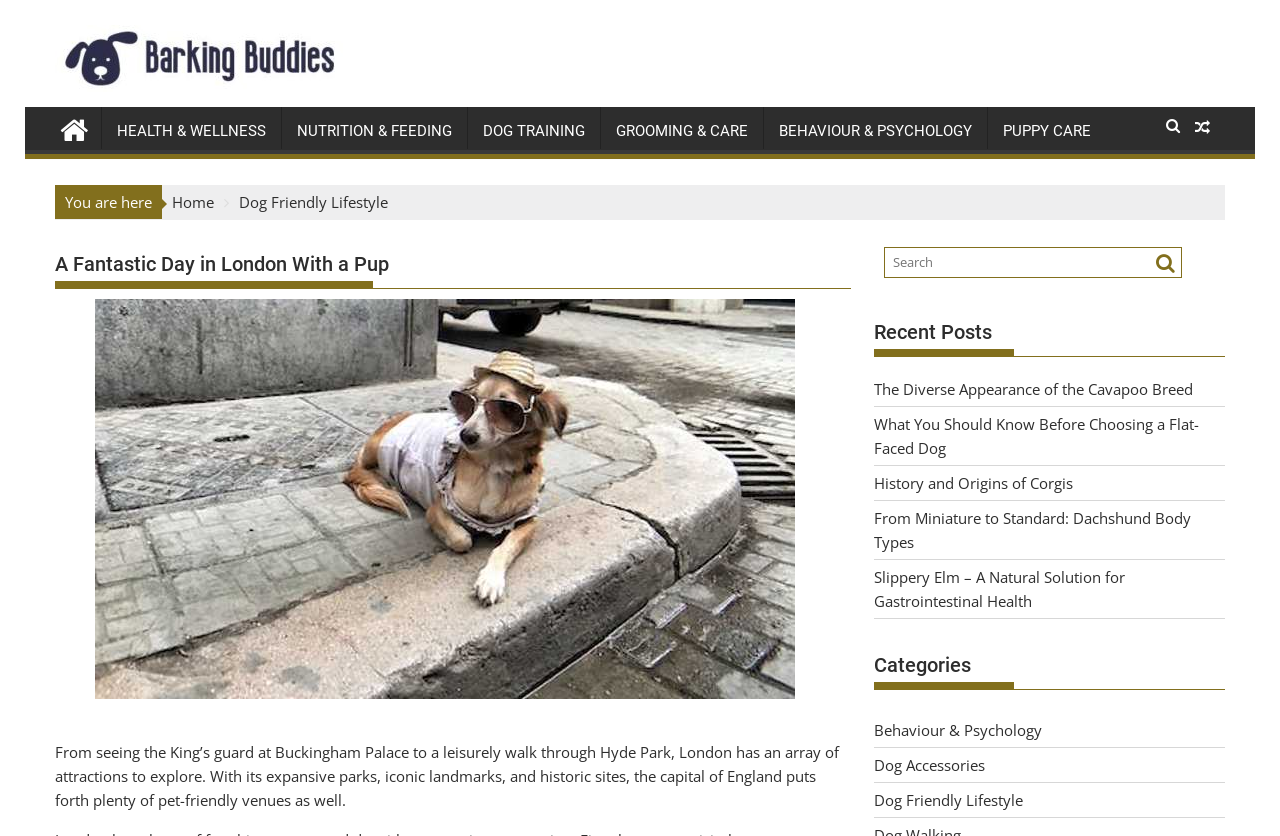Give a short answer to this question using one word or a phrase:
What type of content is available in the 'Recent Posts' section?

Article links